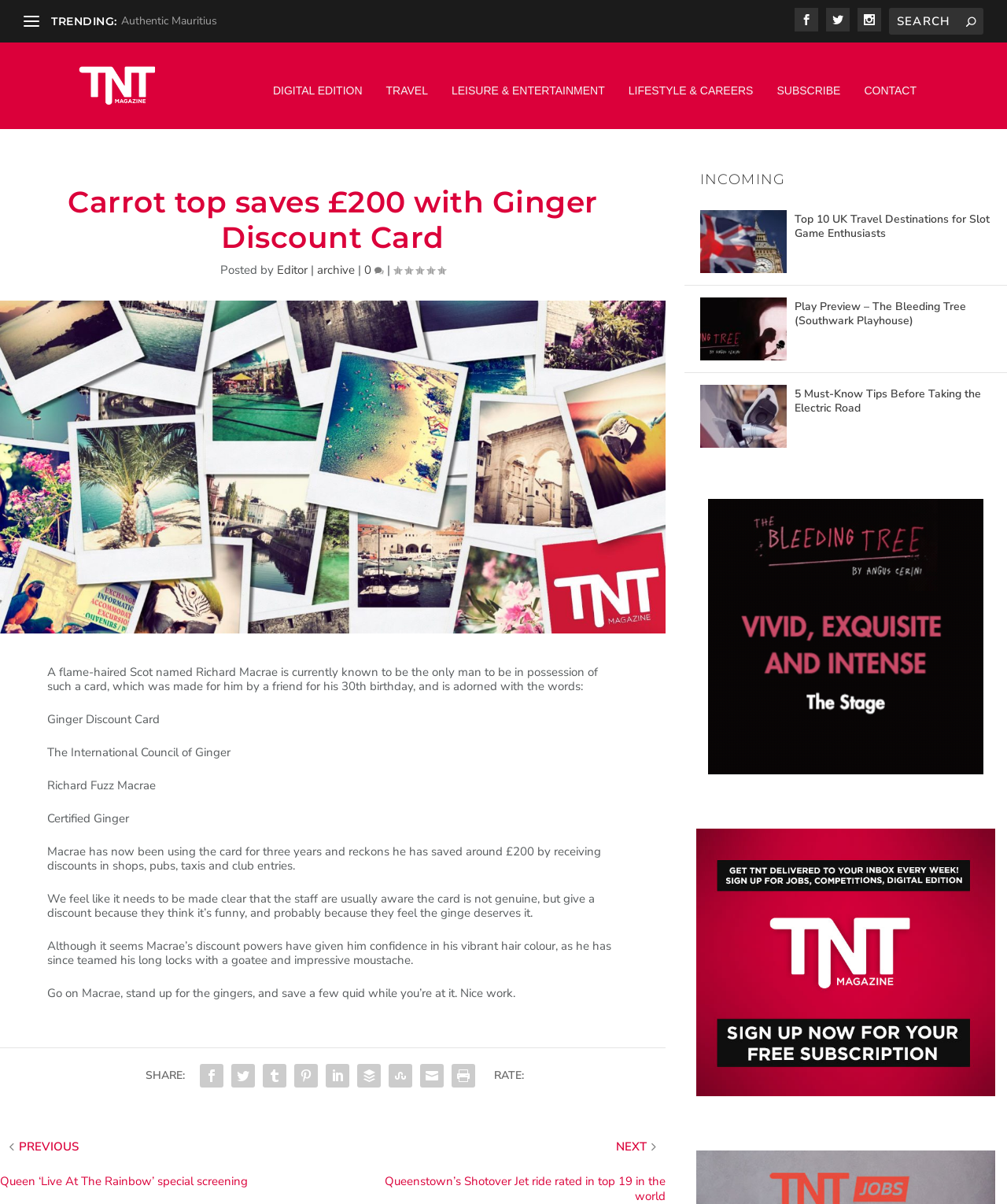Please locate the bounding box coordinates for the element that should be clicked to achieve the following instruction: "Click on the 'Bio-Computing Associates' link". Ensure the coordinates are given as four float numbers between 0 and 1, i.e., [left, top, right, bottom].

None